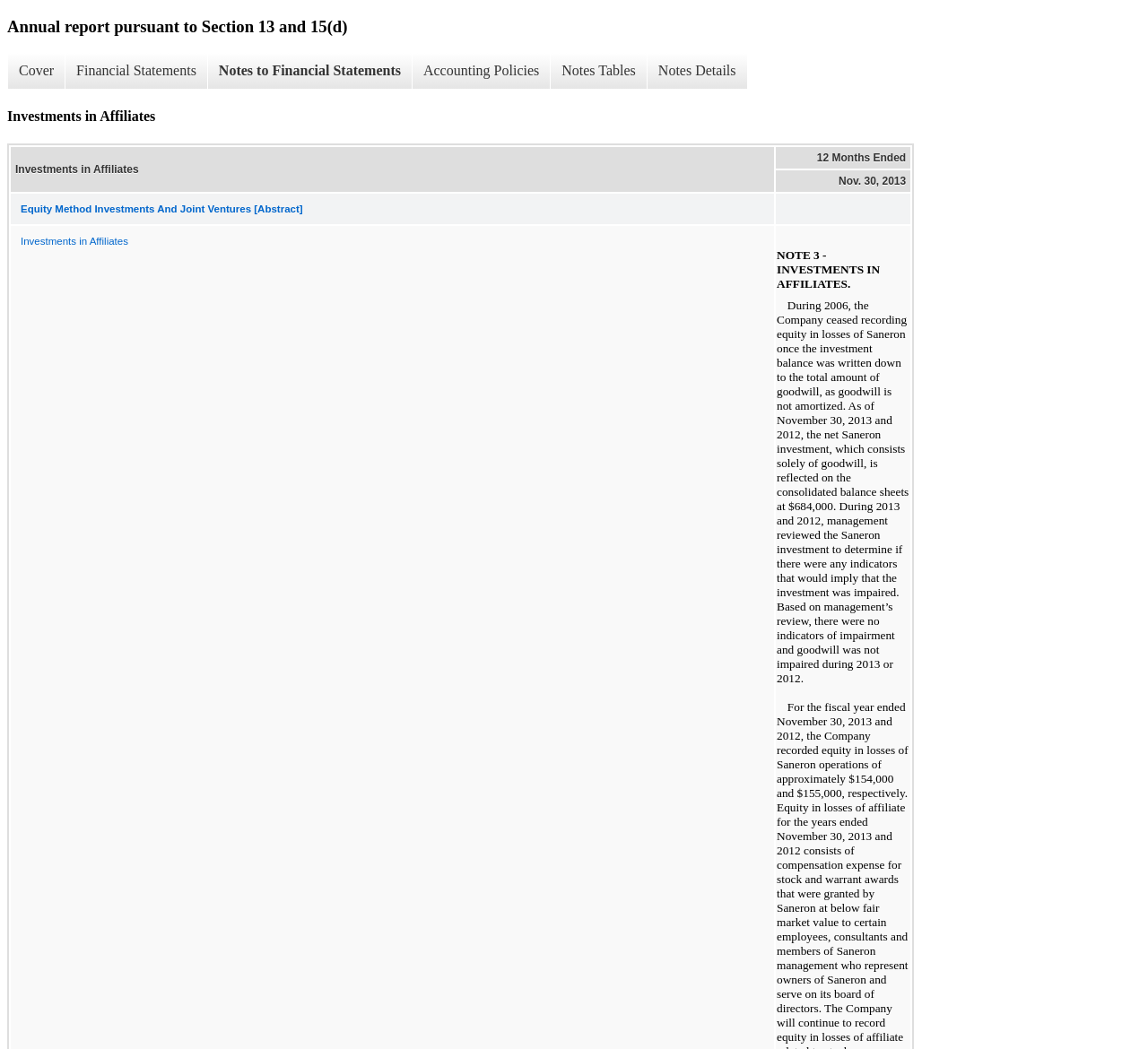Provide a one-word or brief phrase answer to the question:
What is the date in the second row of the table?

Nov. 30, 2013